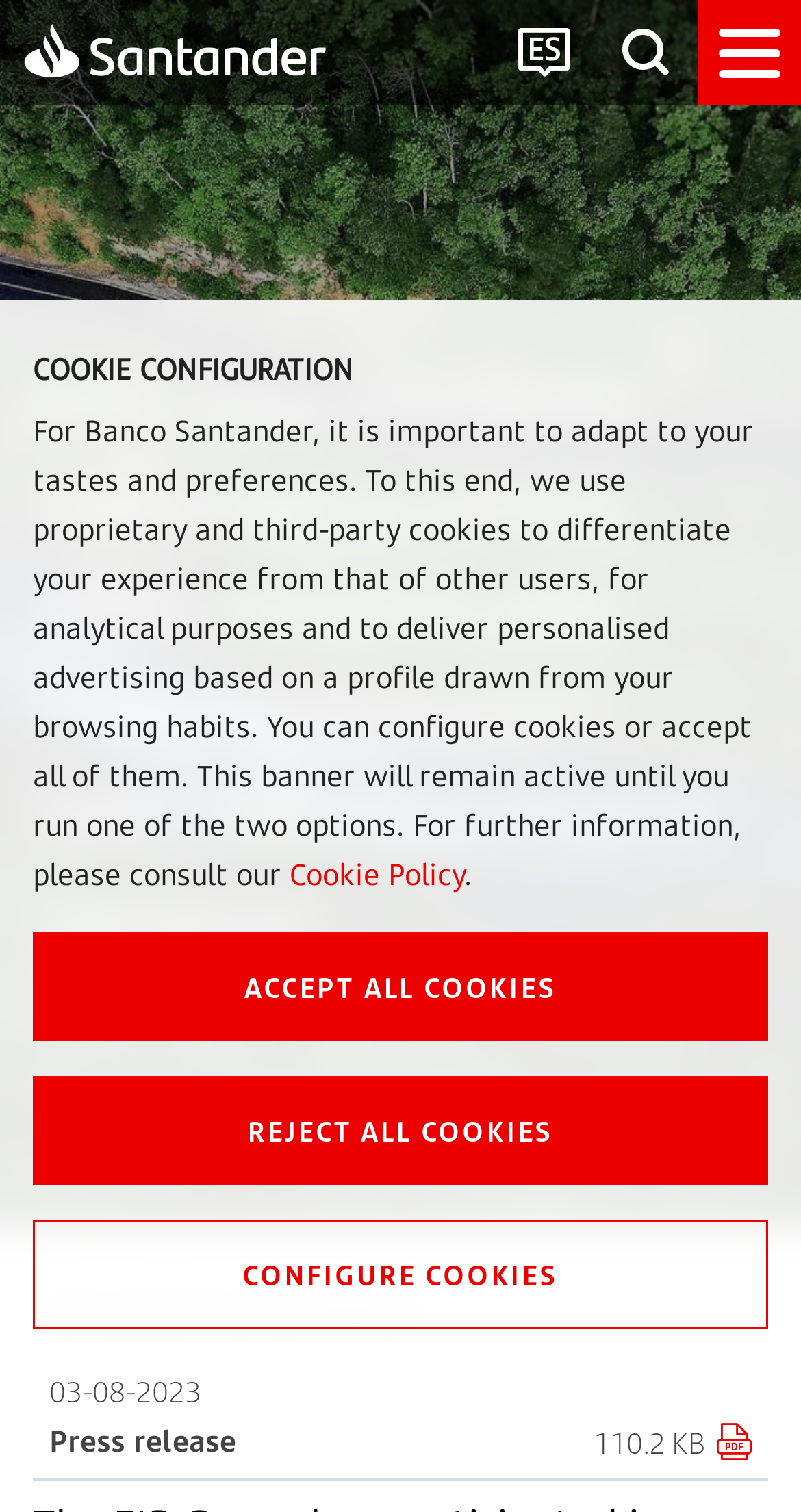Using the description "Santander", locate and provide the bounding box of the UI element.

[0.0, 0.02, 0.408, 0.046]